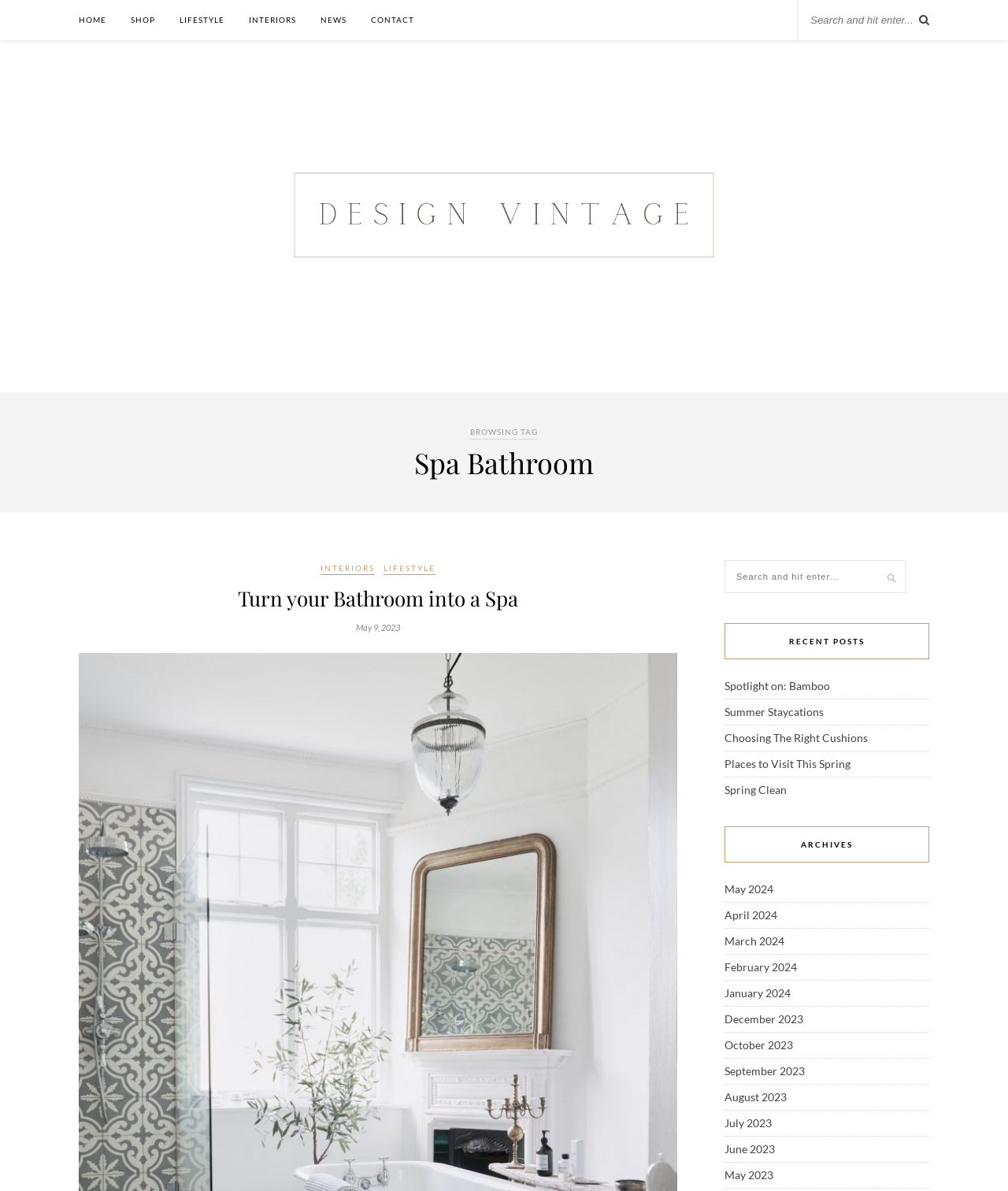What is the title of the blog?
Answer with a single word or phrase, using the screenshot for reference.

Design Vintage | Blog